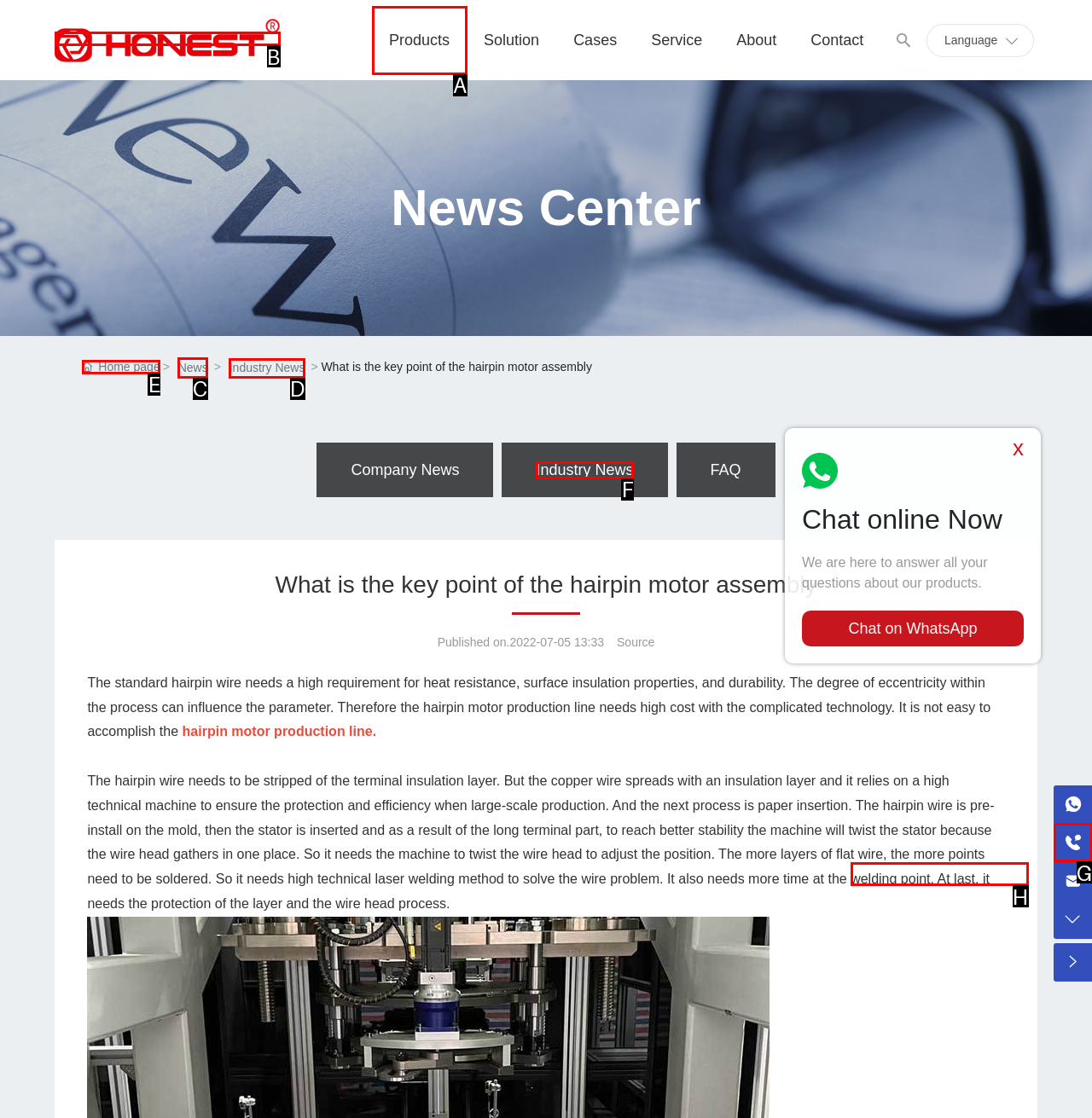Choose the letter that corresponds to the correct button to accomplish the task: Click on the 'News' link
Reply with the letter of the correct selection only.

C